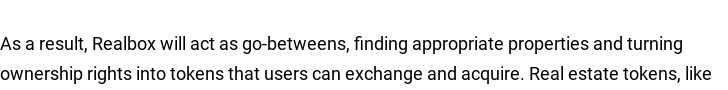Answer the question using only a single word or phrase: 
What is the purpose of tokenization in real estate investment?

Easier exchanges and acquisitions